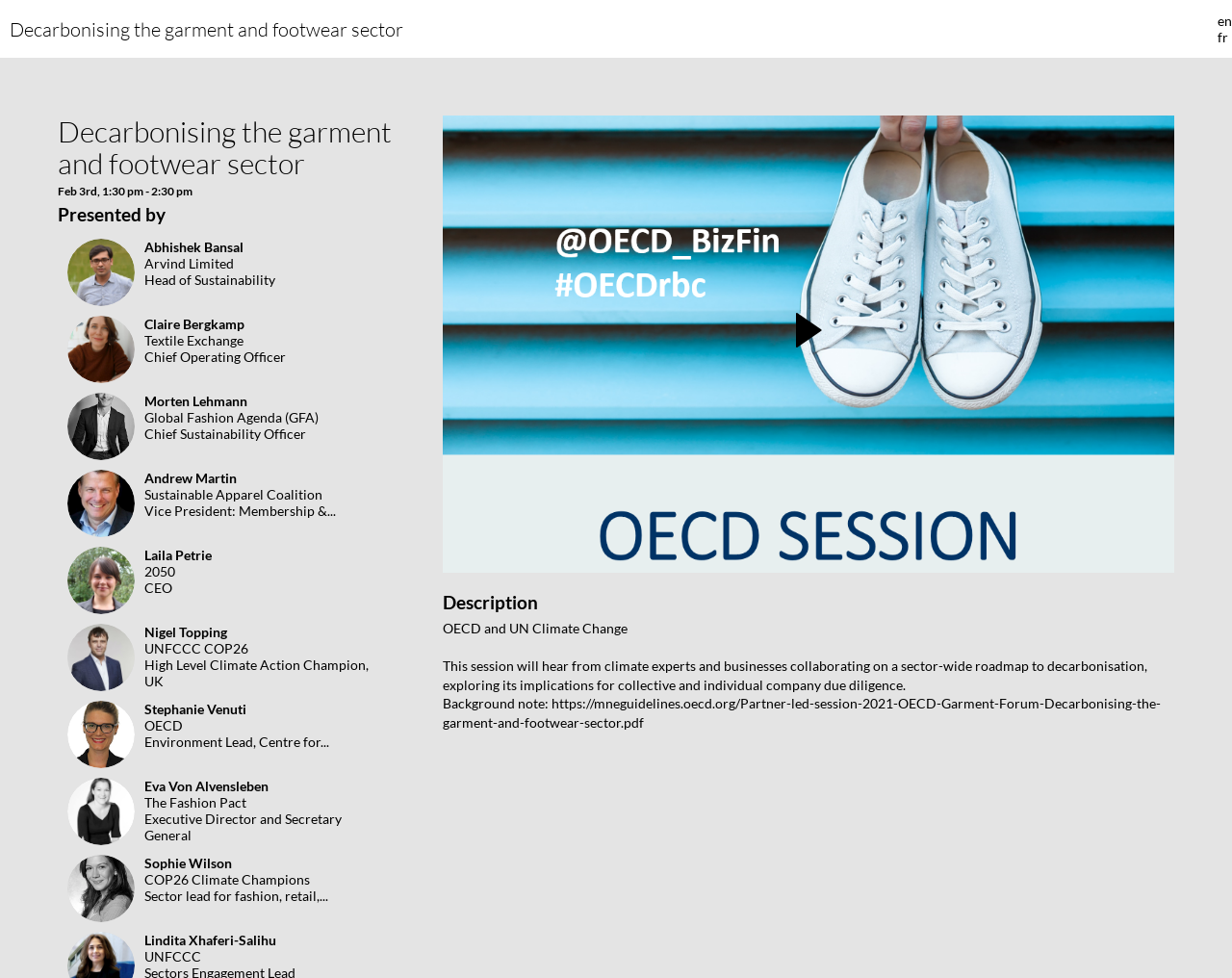Extract the top-level heading from the webpage and provide its text.

Decarbonising the garment and footwear sector